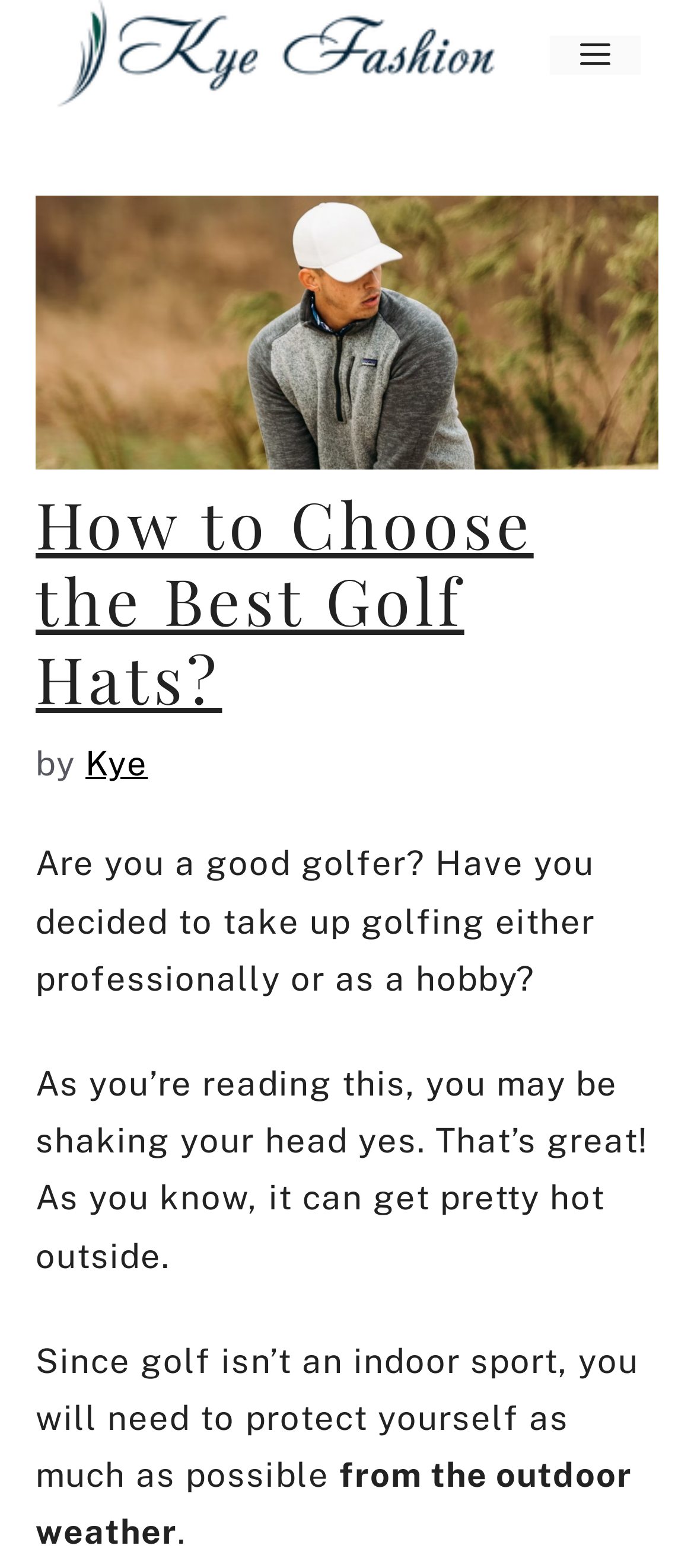Generate a comprehensive description of the webpage content.

The webpage is about choosing the best golf hats, as indicated by the title "How to Choose the Best Golf Hats? - Ulitmate Guide and Detailed Reviews". At the top of the page, there is a banner with the site's name "Kye Fashion" accompanied by an image of the same name. To the right of the banner, there is a navigation menu toggle button labeled "MENU".

Below the banner, there is a large image related to golf hats, taking up most of the width of the page. Above the image, there is a heading that repeats the title of the page, followed by the author's name "Kye". 

The main content of the page starts below the image, with a series of paragraphs discussing the importance of protecting oneself from the outdoor weather while playing golf. The text begins by asking if the reader is a good golfer and if they have decided to take up golfing, then proceeds to explain the need for protection from the sun. There are four paragraphs in total, with the last one ending mid-sentence.